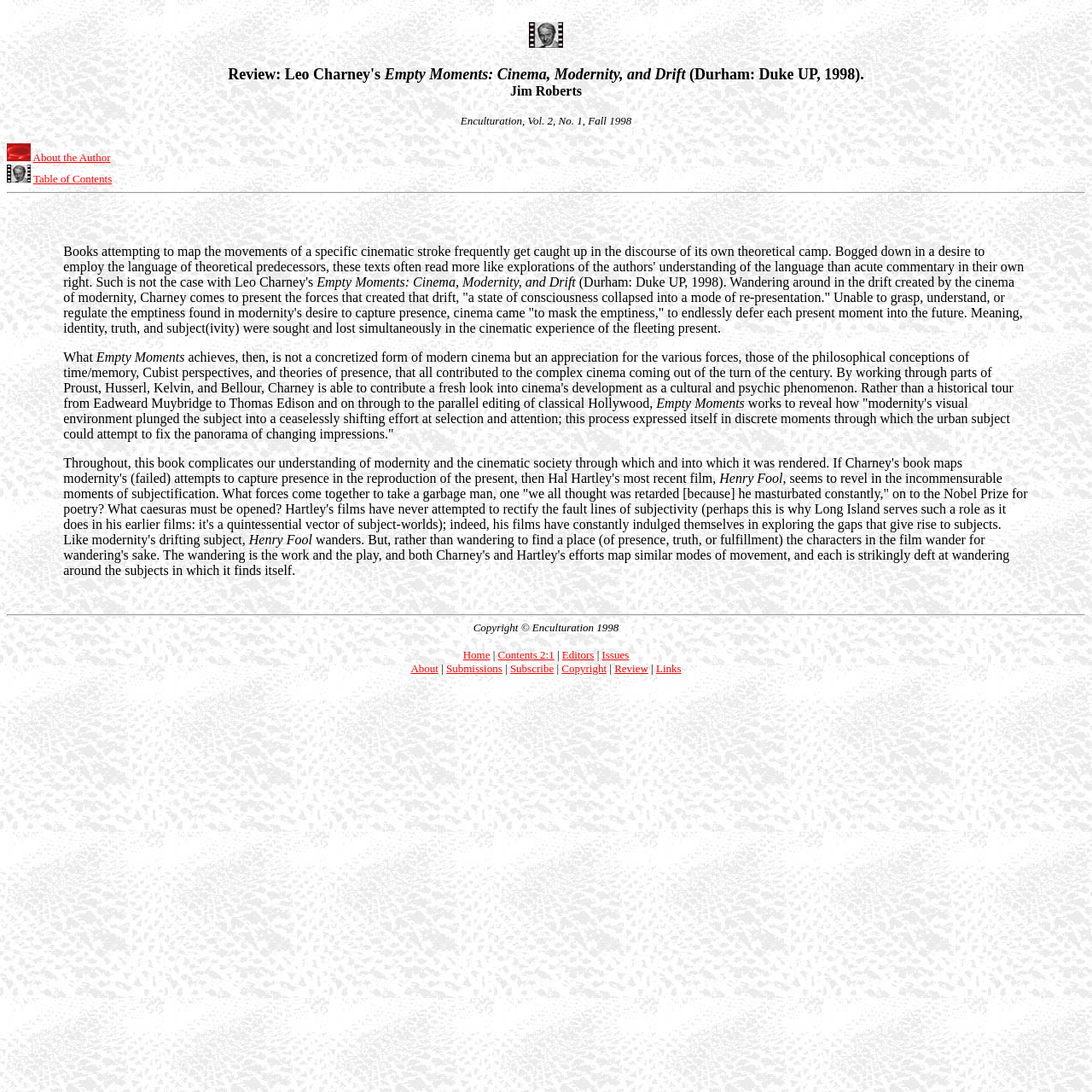Please specify the bounding box coordinates of the element that should be clicked to execute the given instruction: 'View the contents of issue 2:1'. Ensure the coordinates are four float numbers between 0 and 1, expressed as [left, top, right, bottom].

[0.456, 0.594, 0.508, 0.605]